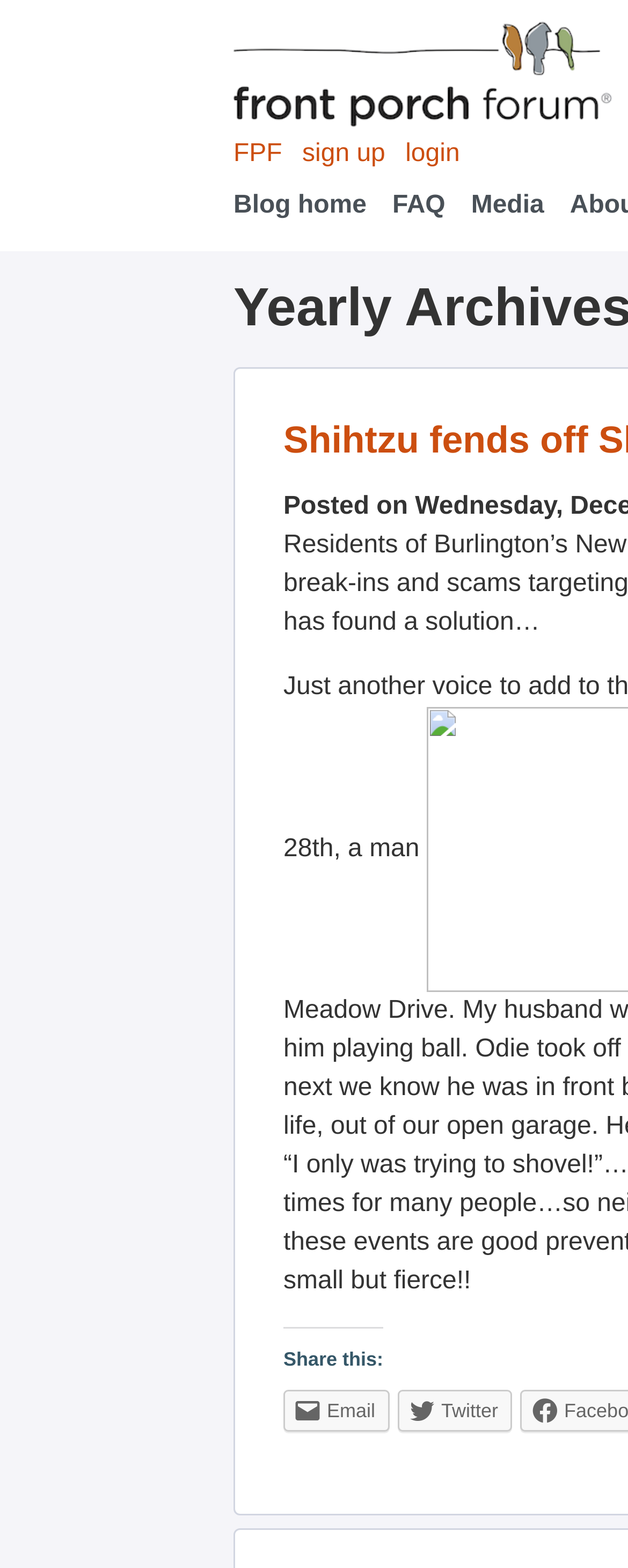Determine the bounding box for the described UI element: "FPF".

[0.372, 0.089, 0.449, 0.107]